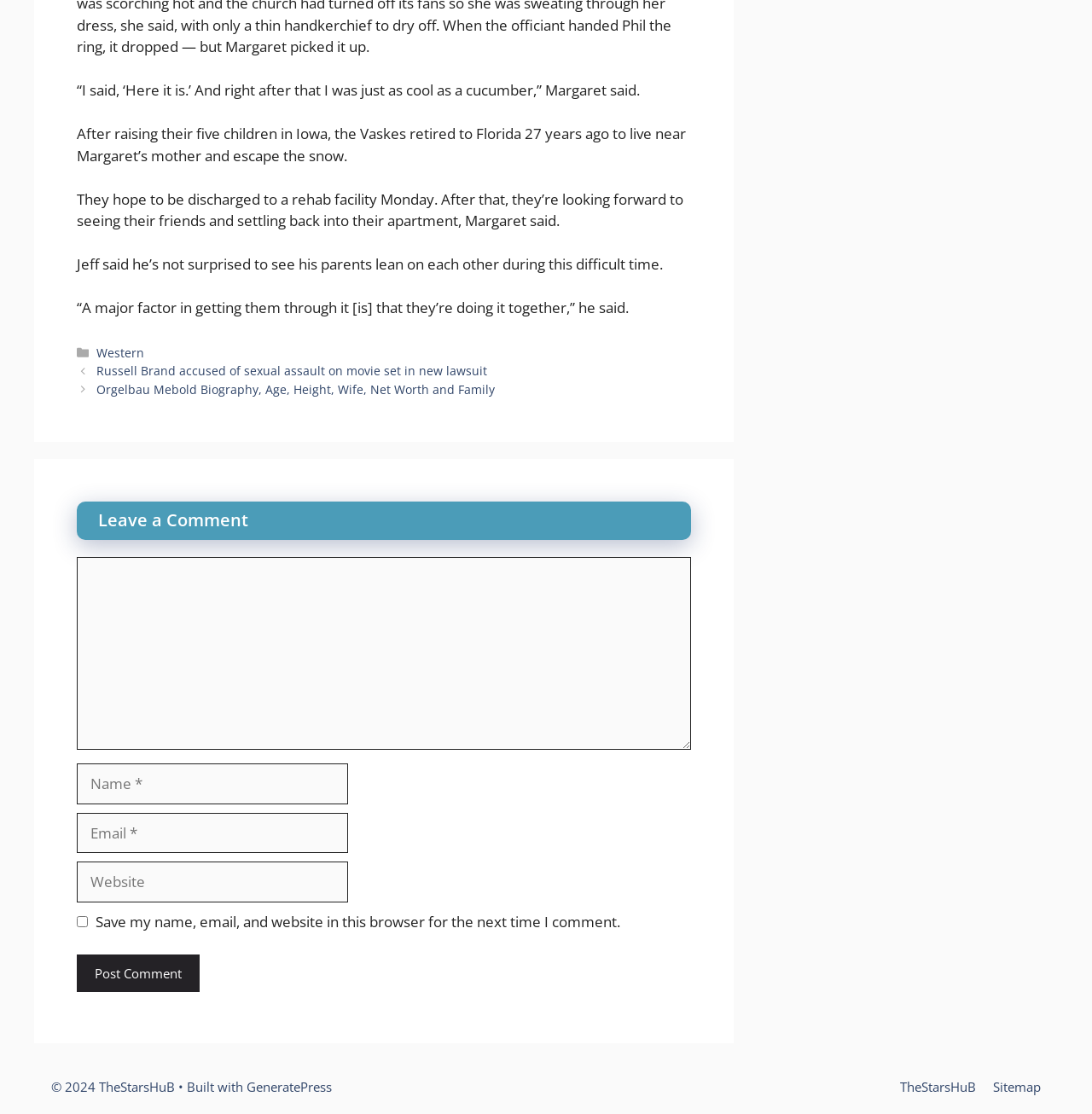Locate the bounding box coordinates of the region to be clicked to comply with the following instruction: "Click the 'Western' category link". The coordinates must be four float numbers between 0 and 1, in the form [left, top, right, bottom].

[0.088, 0.309, 0.132, 0.324]